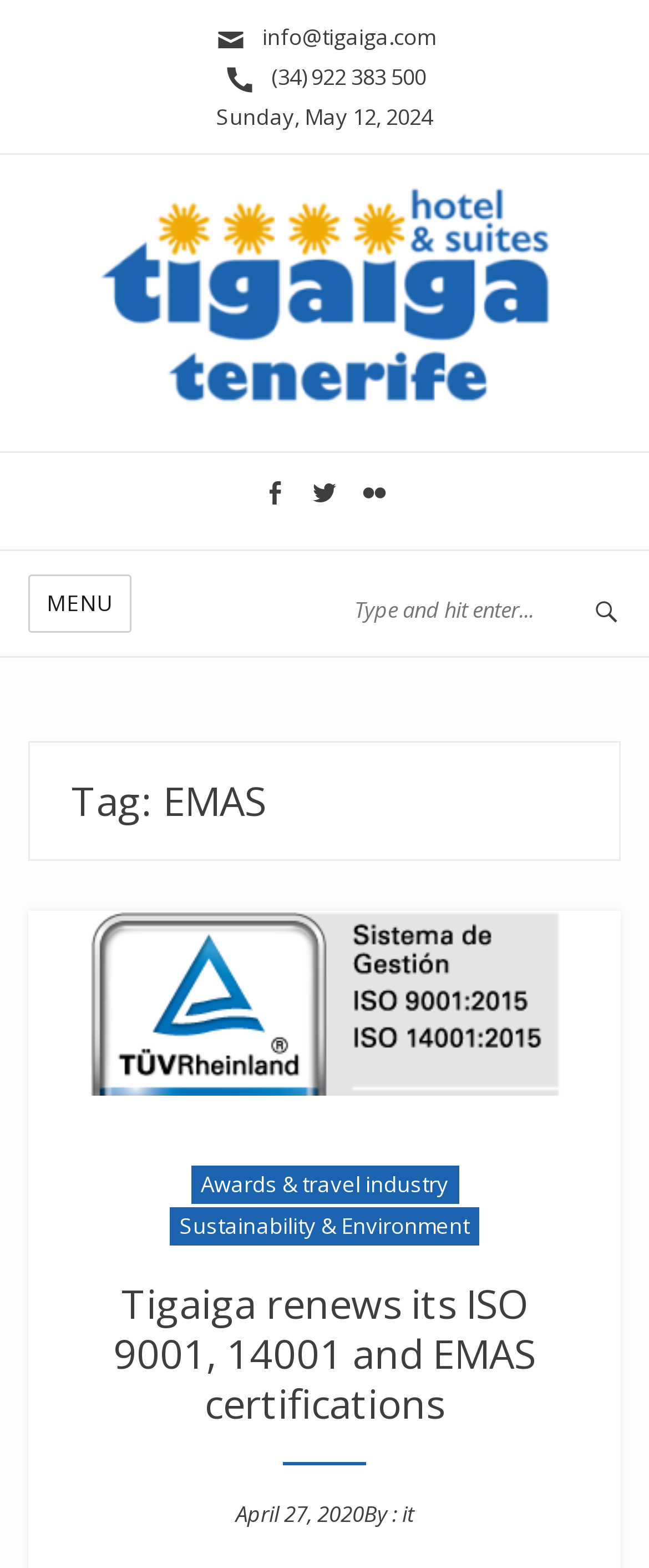What is the phone number of Hotel Tigaiga?
Refer to the screenshot and deliver a thorough answer to the question presented.

I found the phone number by looking at the StaticText element with the text '(34) 922 383 500' which is located near the top of the page.